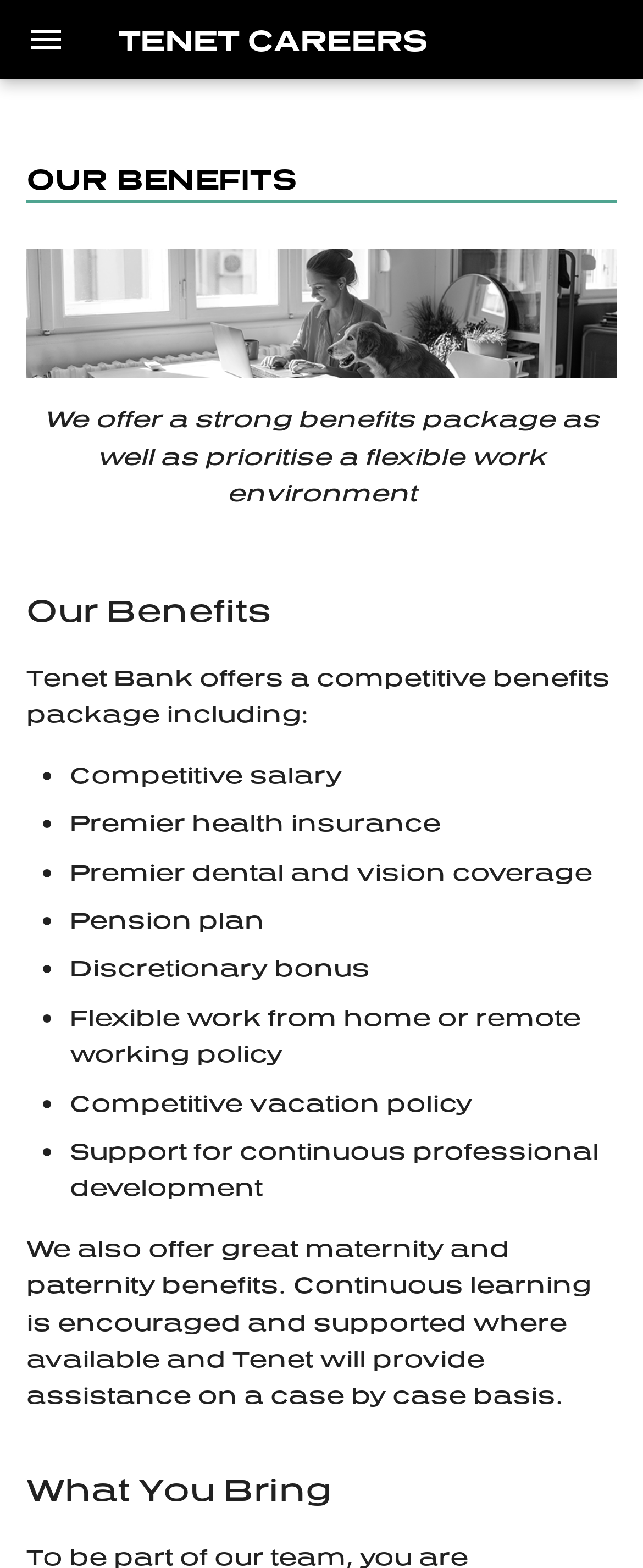Show the bounding box coordinates for the element that needs to be clicked to execute the following instruction: "read the article about 'Long time no see with proven team members', DK 'Deft's happiness circuit". Provide the coordinates in the form of four float numbers between 0 and 1, i.e., [left, top, right, bottom].

None